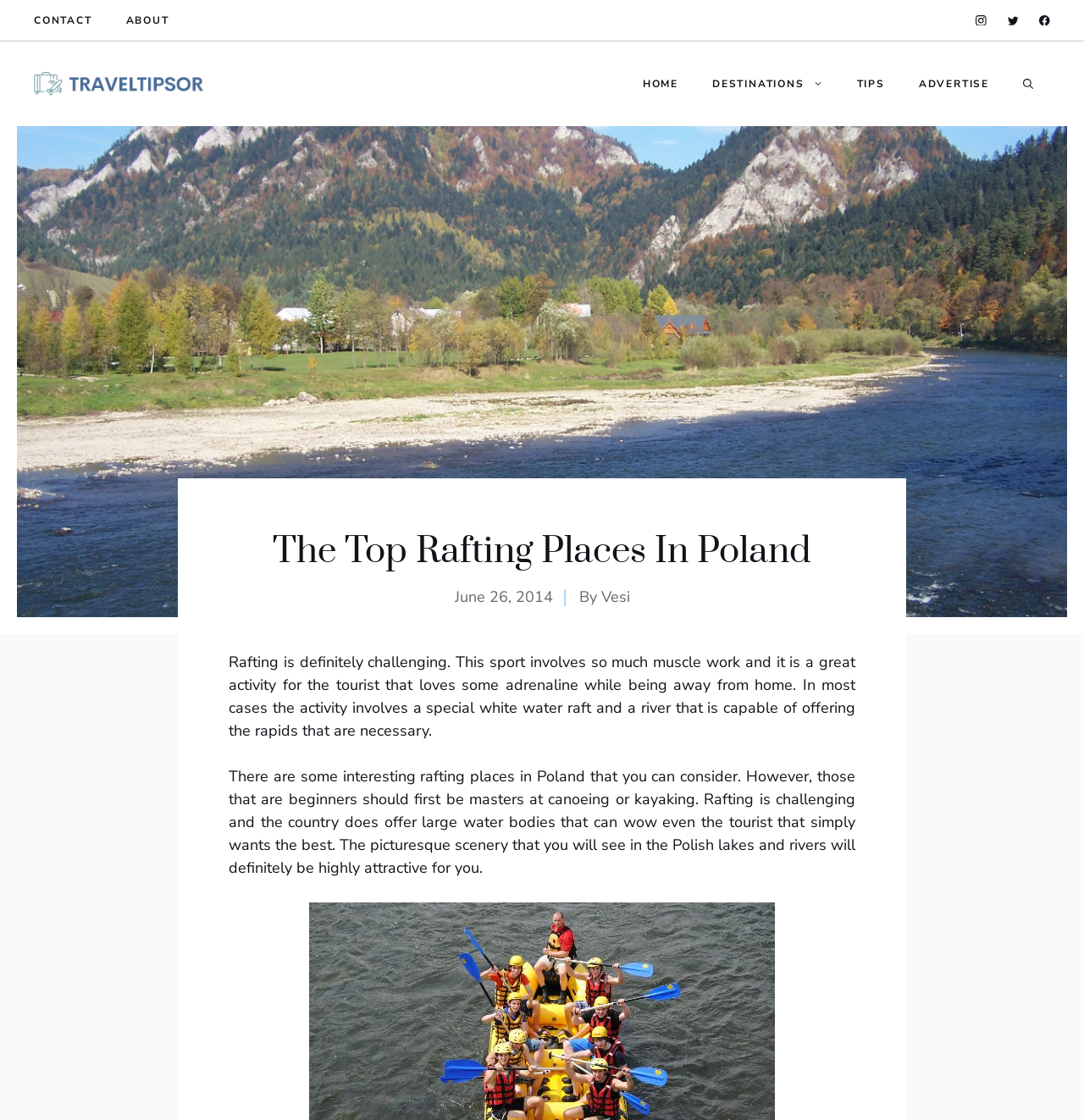Please give a succinct answer to the question in one word or phrase:
What is the topic of the webpage?

Rafting